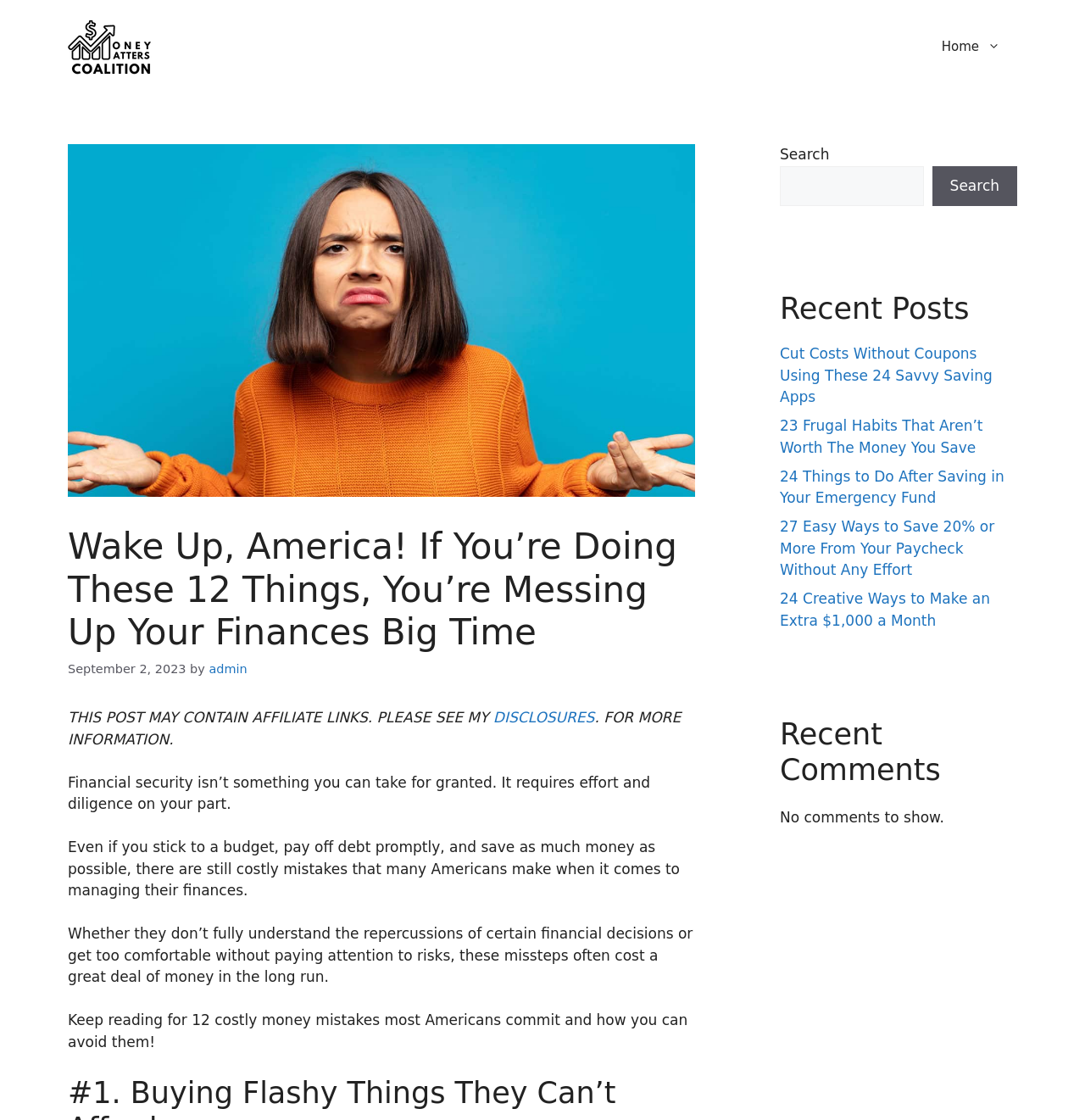Determine the bounding box for the UI element that matches this description: "DISCLOSURES".

[0.455, 0.633, 0.548, 0.648]